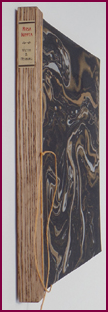What is the purpose of the label on the spine?
Refer to the screenshot and deliver a thorough answer to the question presented.

The caption states that the label 'contains text that appears to identify the book or its subject', implying that the label serves to identify the book or provide information about its subject matter.